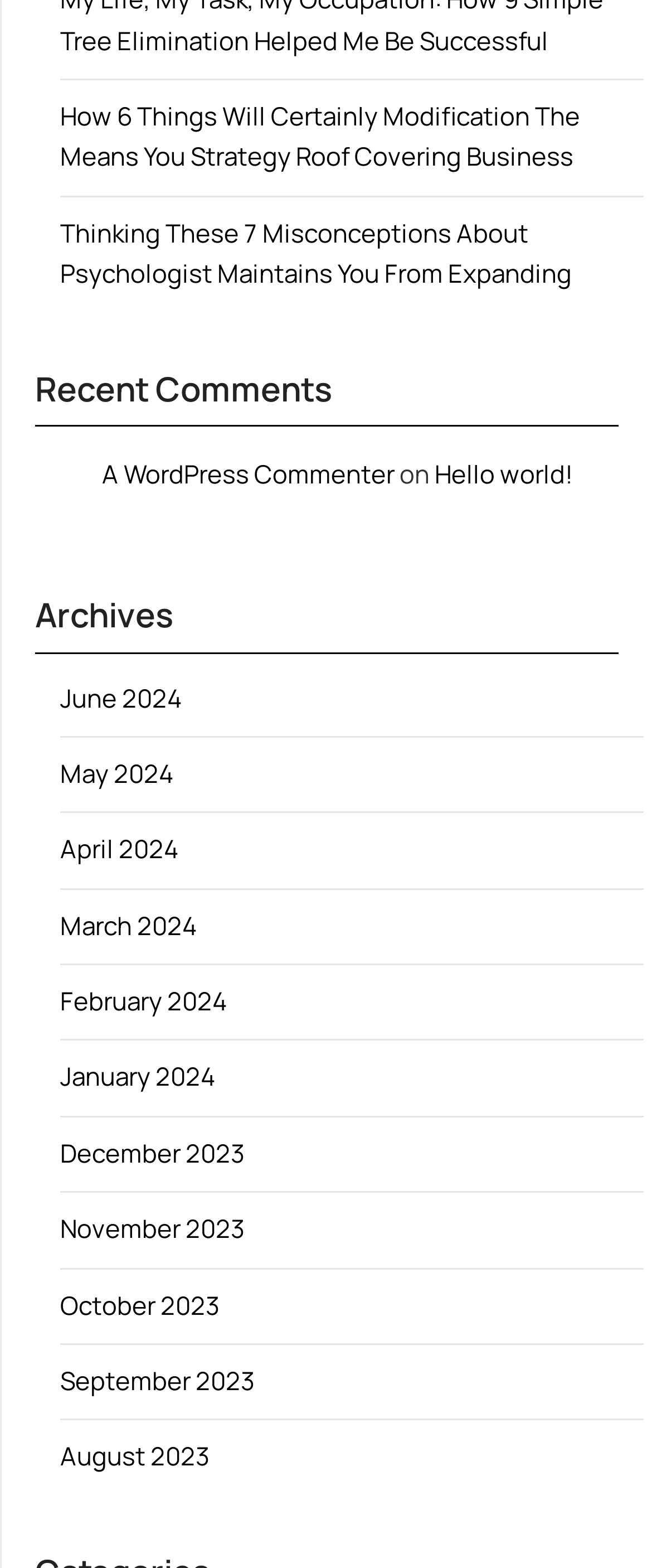Find the bounding box coordinates for the HTML element described in this sentence: "June 2024". Provide the coordinates as four float numbers between 0 and 1, in the format [left, top, right, bottom].

[0.092, 0.434, 0.279, 0.456]